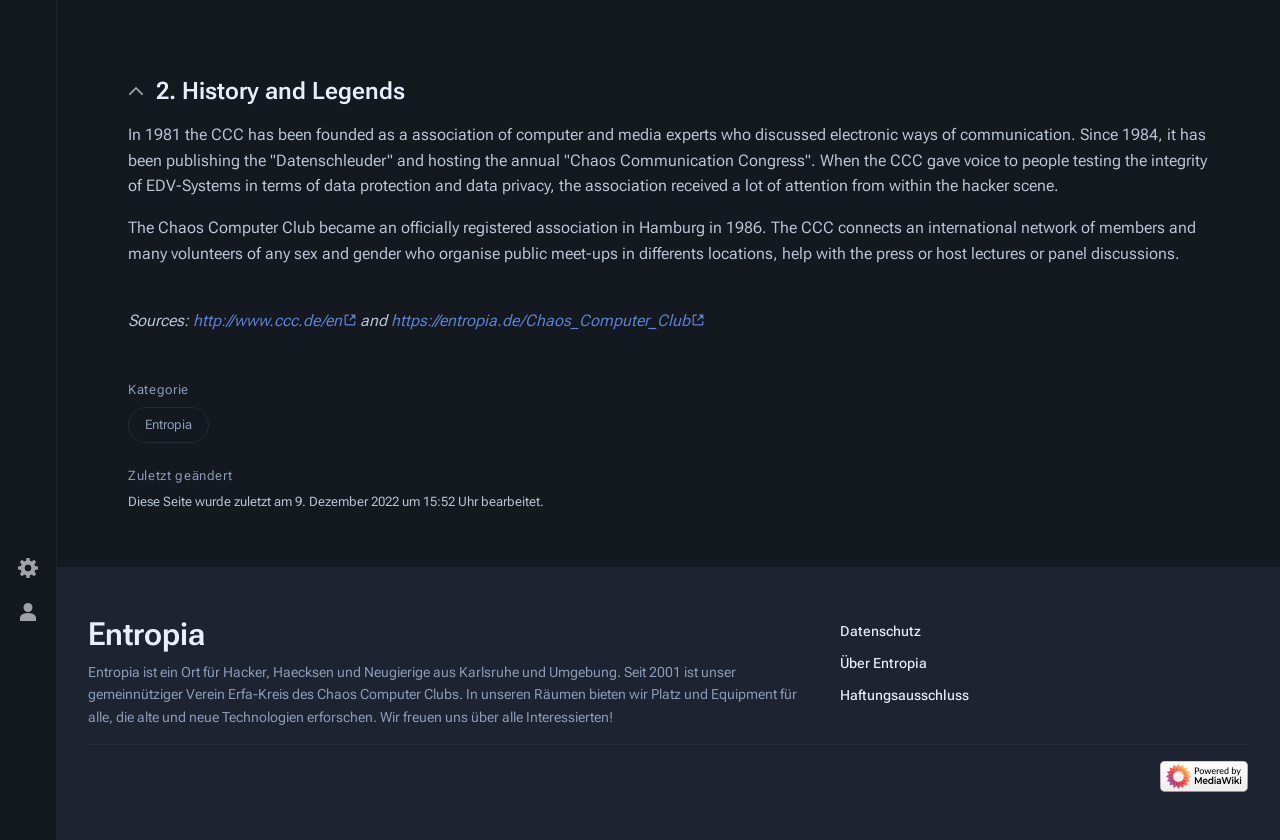Based on the description "alt="Powered by MediaWiki"", find the bounding box of the specified UI element.

[0.906, 0.906, 0.975, 0.943]